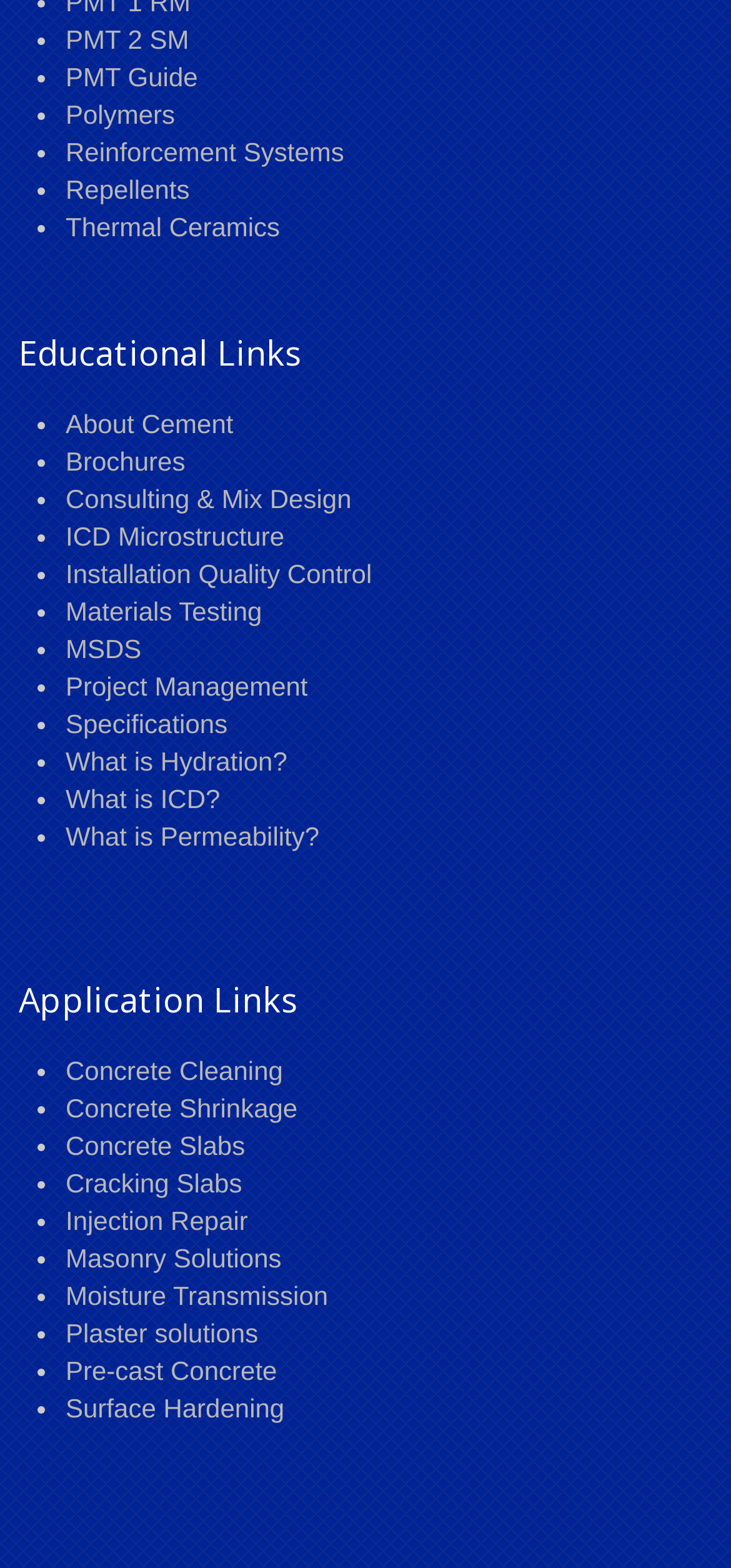How many list markers are on the webpage?
Give a comprehensive and detailed explanation for the question.

I counted the number of list markers (•) on the webpage, which are used to indicate the start of each list item. There are 30 list markers in total.